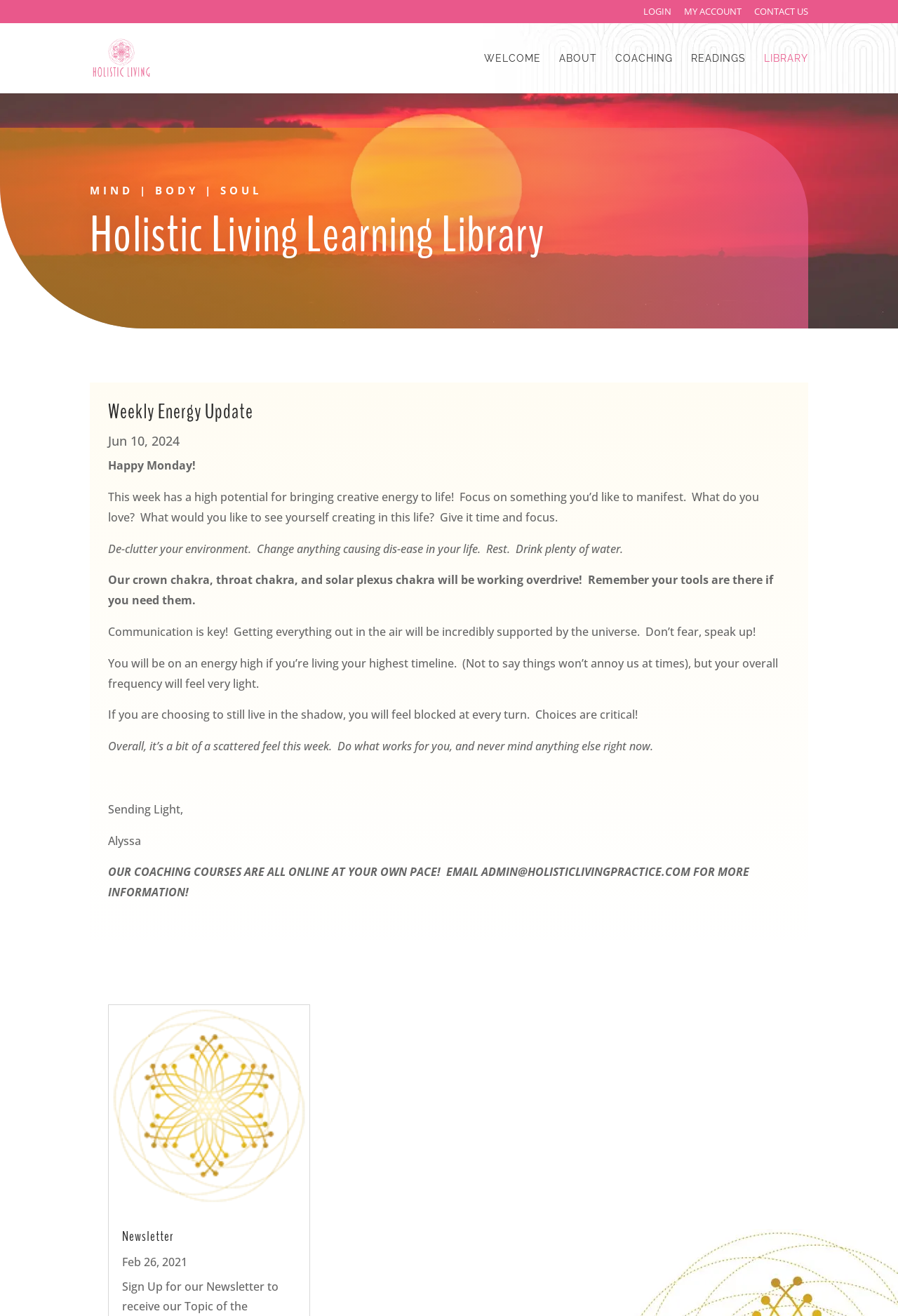Indicate the bounding box coordinates of the element that must be clicked to execute the instruction: "Click on the LOGIN link". The coordinates should be given as four float numbers between 0 and 1, i.e., [left, top, right, bottom].

[0.716, 0.005, 0.748, 0.017]